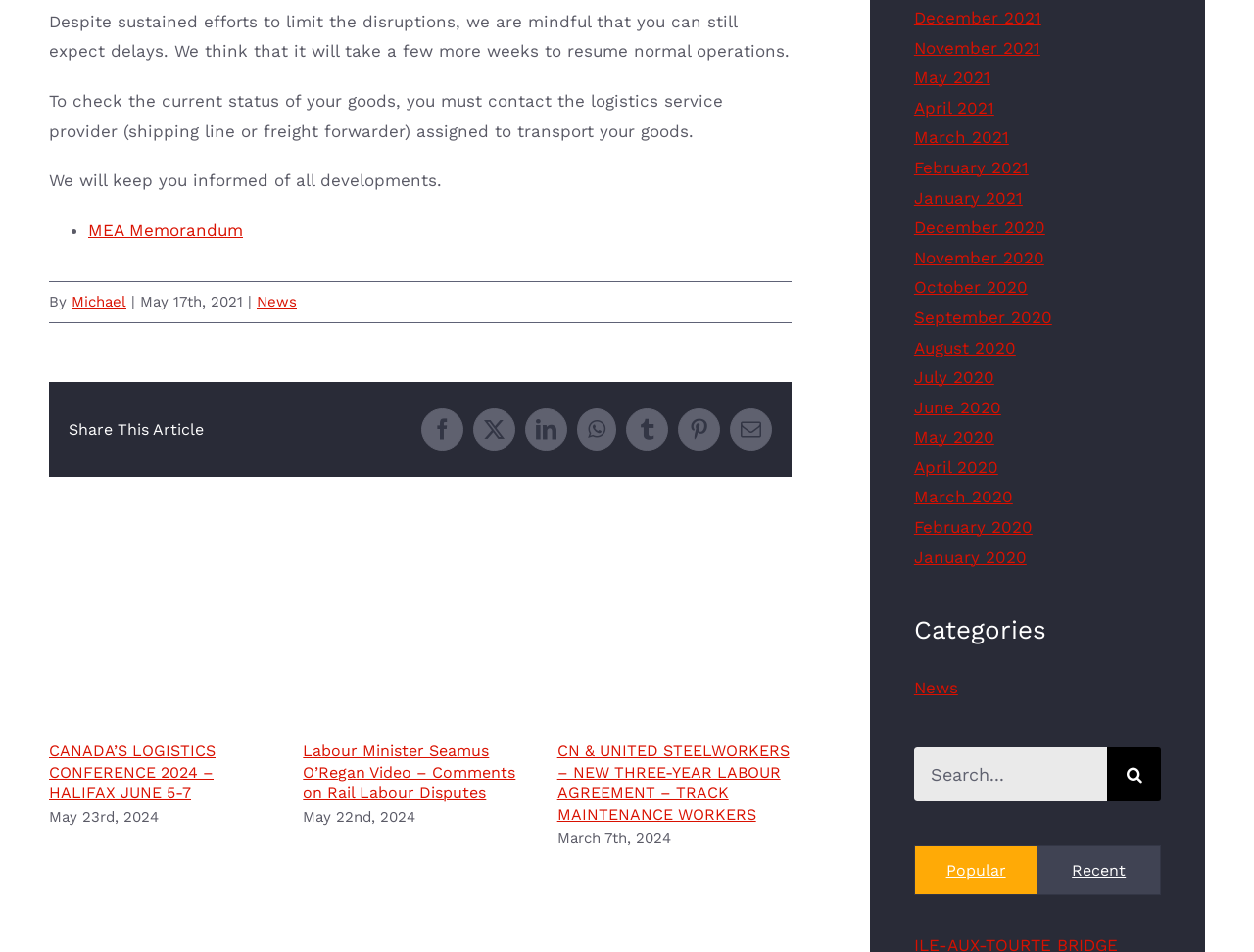Locate the bounding box coordinates of the element I should click to achieve the following instruction: "Search for something".

[0.729, 0.785, 0.883, 0.841]